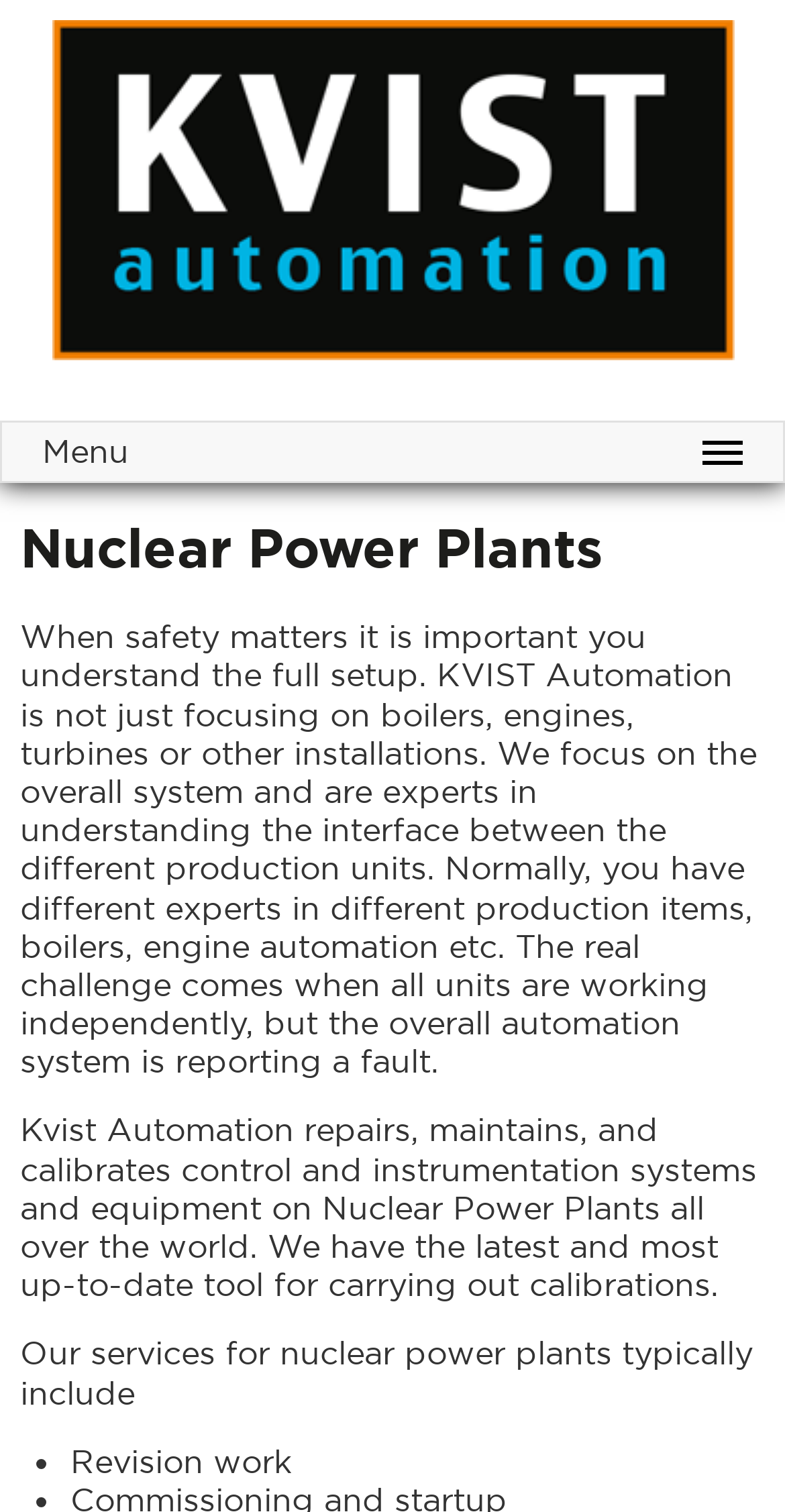Can you give a comprehensive explanation to the question given the content of the image?
What is the company name on the webpage?

The company name is obtained from the link and image elements at the top of the webpage, which have the same text 'Kvist Automation' and bounding box coordinates [0.065, 0.013, 0.935, 0.238].